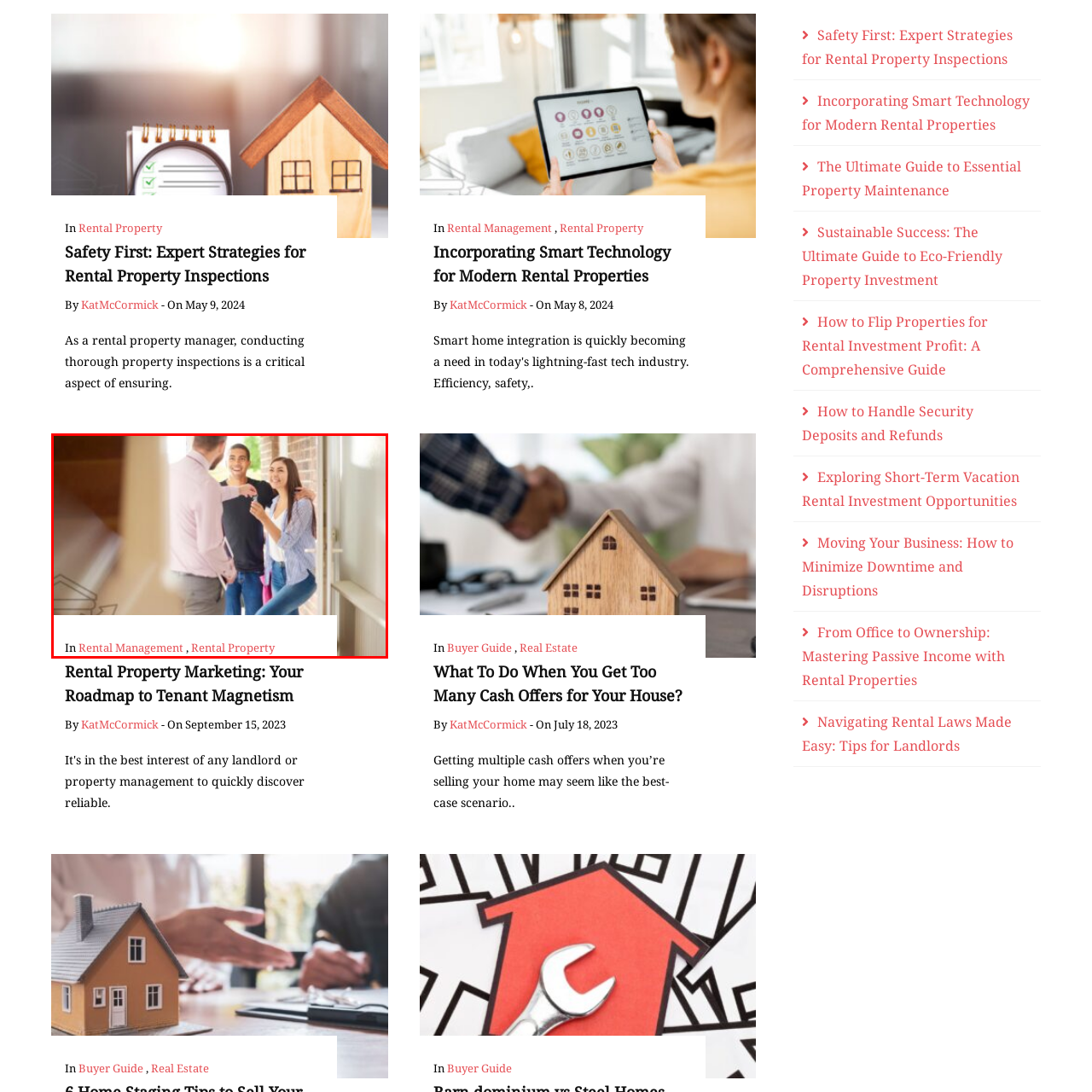What is the atmosphere portrayed in the image?  
Please examine the image enclosed within the red bounding box and provide a thorough answer based on what you observe in the image.

The image's composition suggests a welcoming atmosphere, portraying the manager as approachable and the couple as excited about the possibilities of their new rental journey, which indicates a warm and inviting environment.